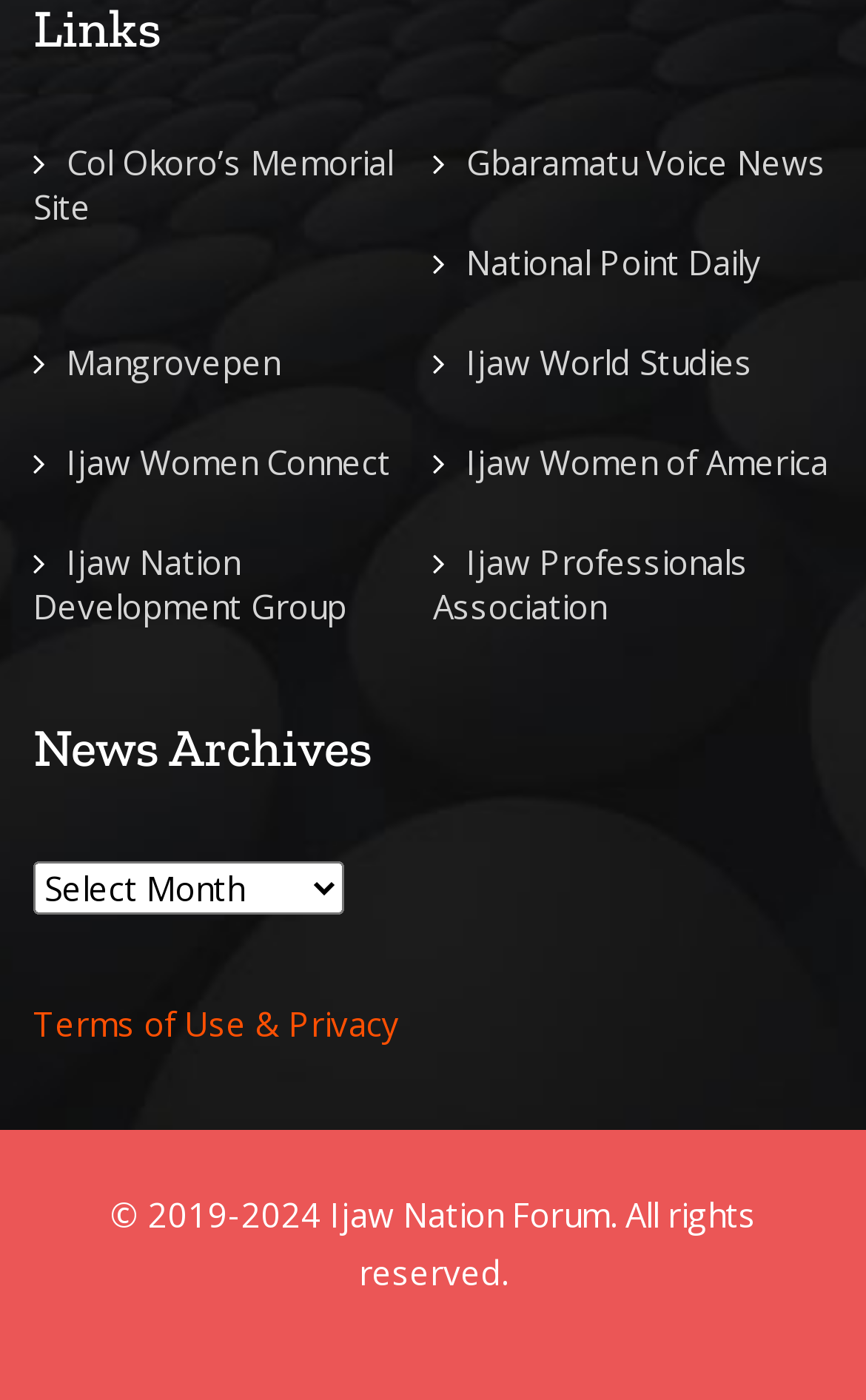Identify the bounding box coordinates for the region of the element that should be clicked to carry out the instruction: "view Terms of Use & Privacy". The bounding box coordinates should be four float numbers between 0 and 1, i.e., [left, top, right, bottom].

[0.038, 0.715, 0.462, 0.746]